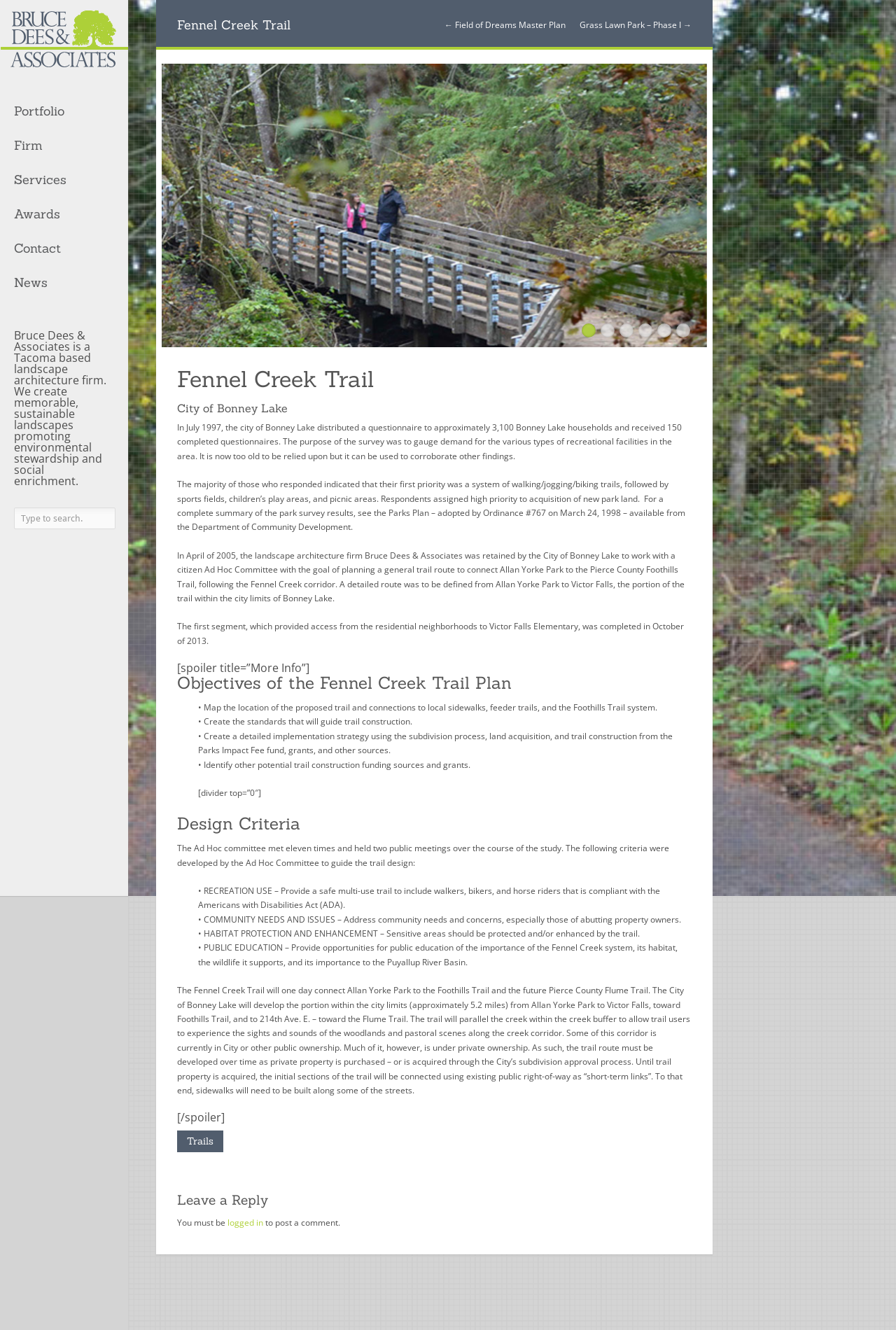Use a single word or phrase to answer the question:
What is the goal of the Ad Hoc Committee?

To plan a general trail route